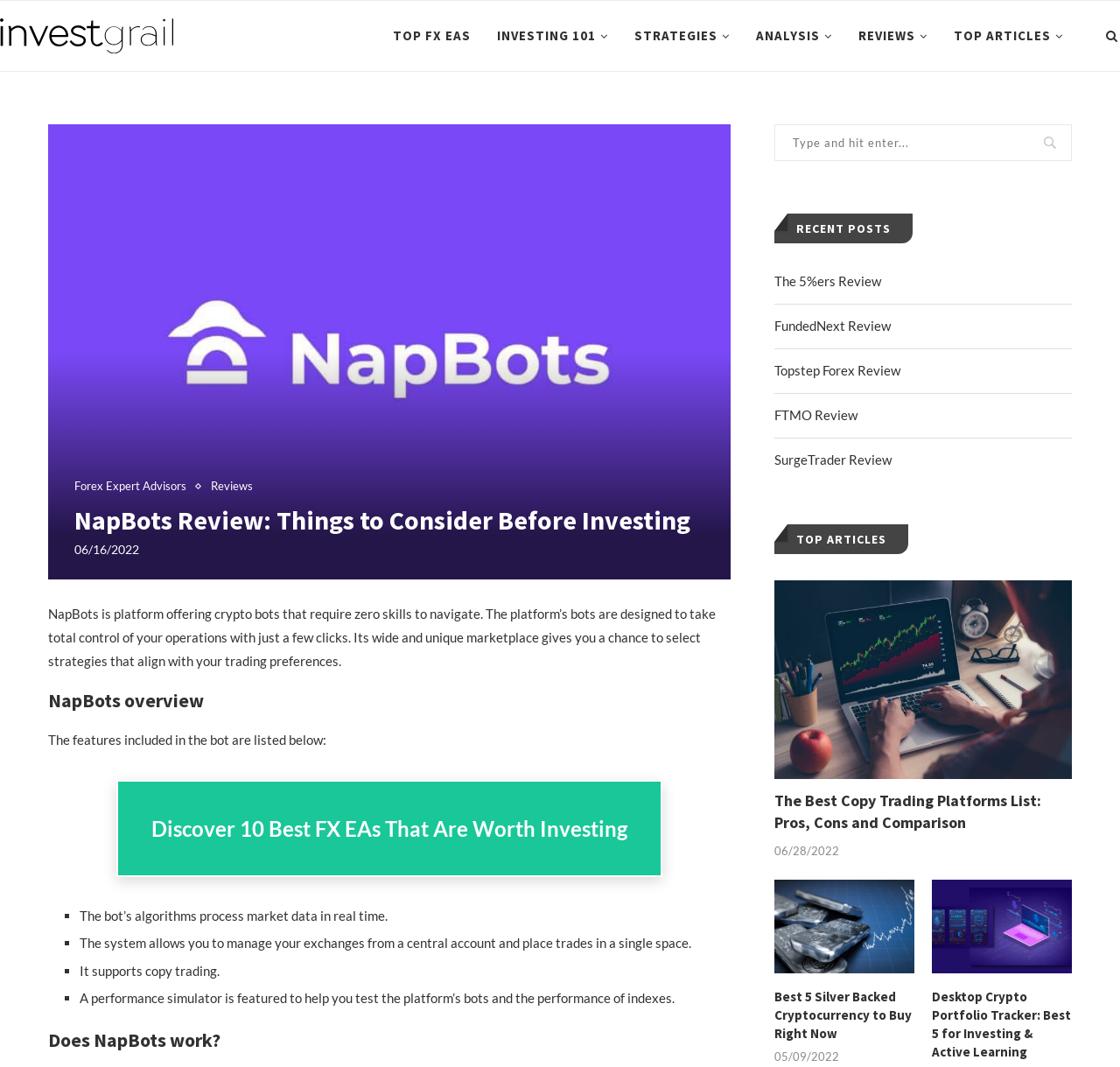How many features of the bot are listed?
Please provide a single word or phrase as your answer based on the image.

5